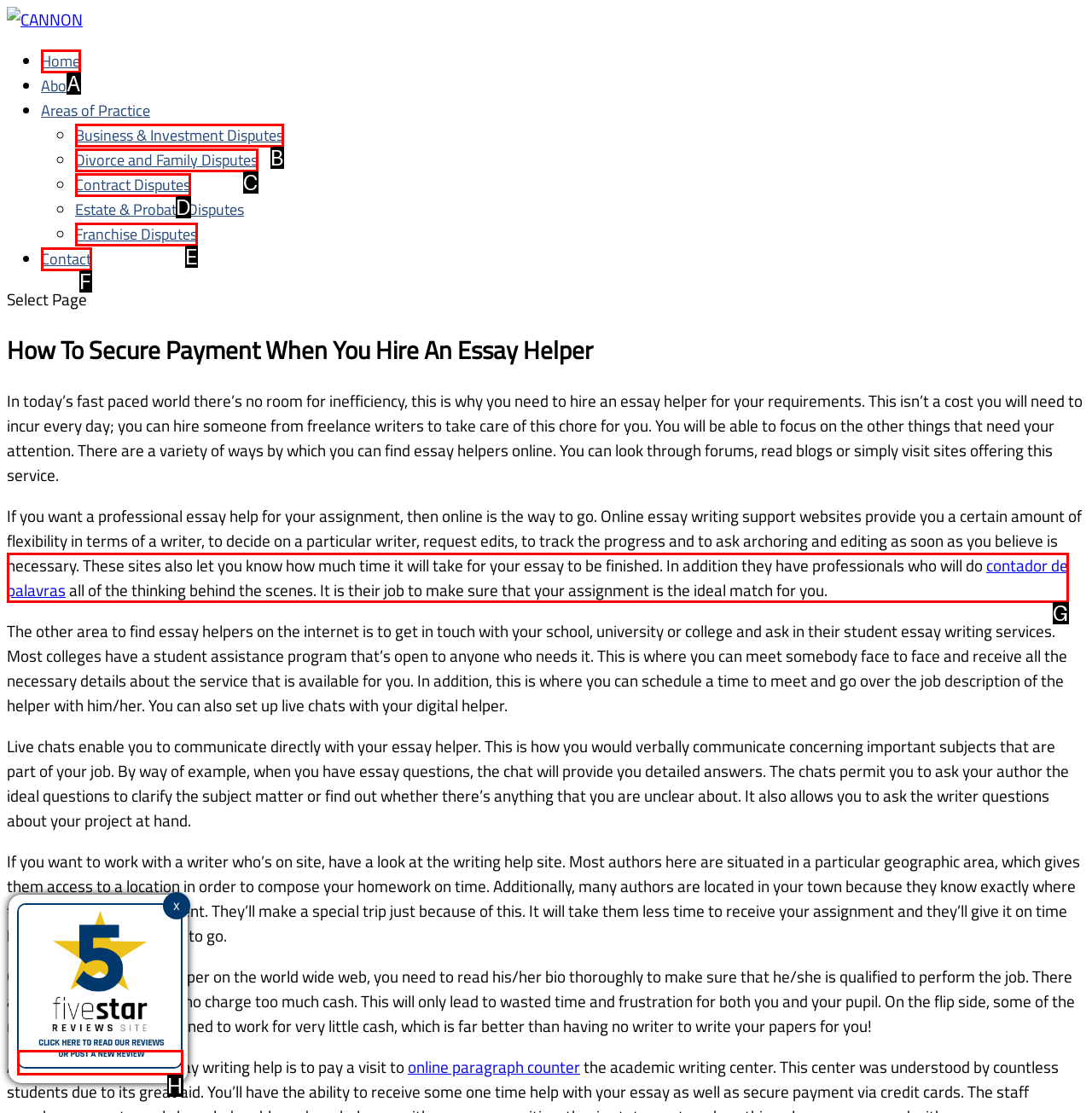From the given choices, indicate the option that best matches: Divorce and Family Disputes
State the letter of the chosen option directly.

C